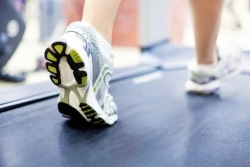What is the purpose of gait analysis?
Refer to the image and give a detailed answer to the query.

According to the caption, gait analysis is an important practice for assessing foot mechanics, particularly for individuals who may have overpronation issues, to determine the best footwear and reduce the risk of injuries.